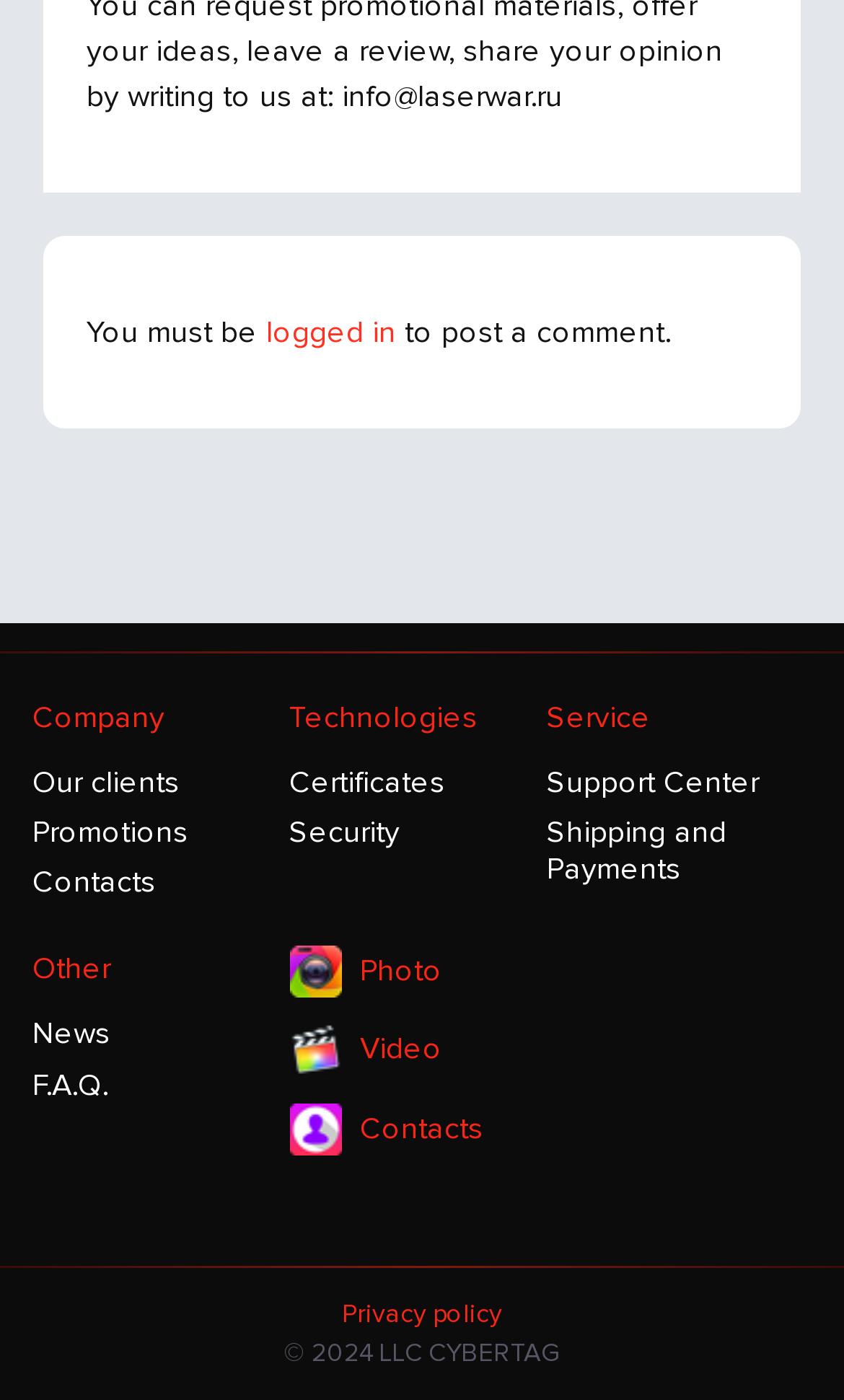Please respond to the question with a concise word or phrase:
What is the text below the 'contact_icon.png' image?

Contacts